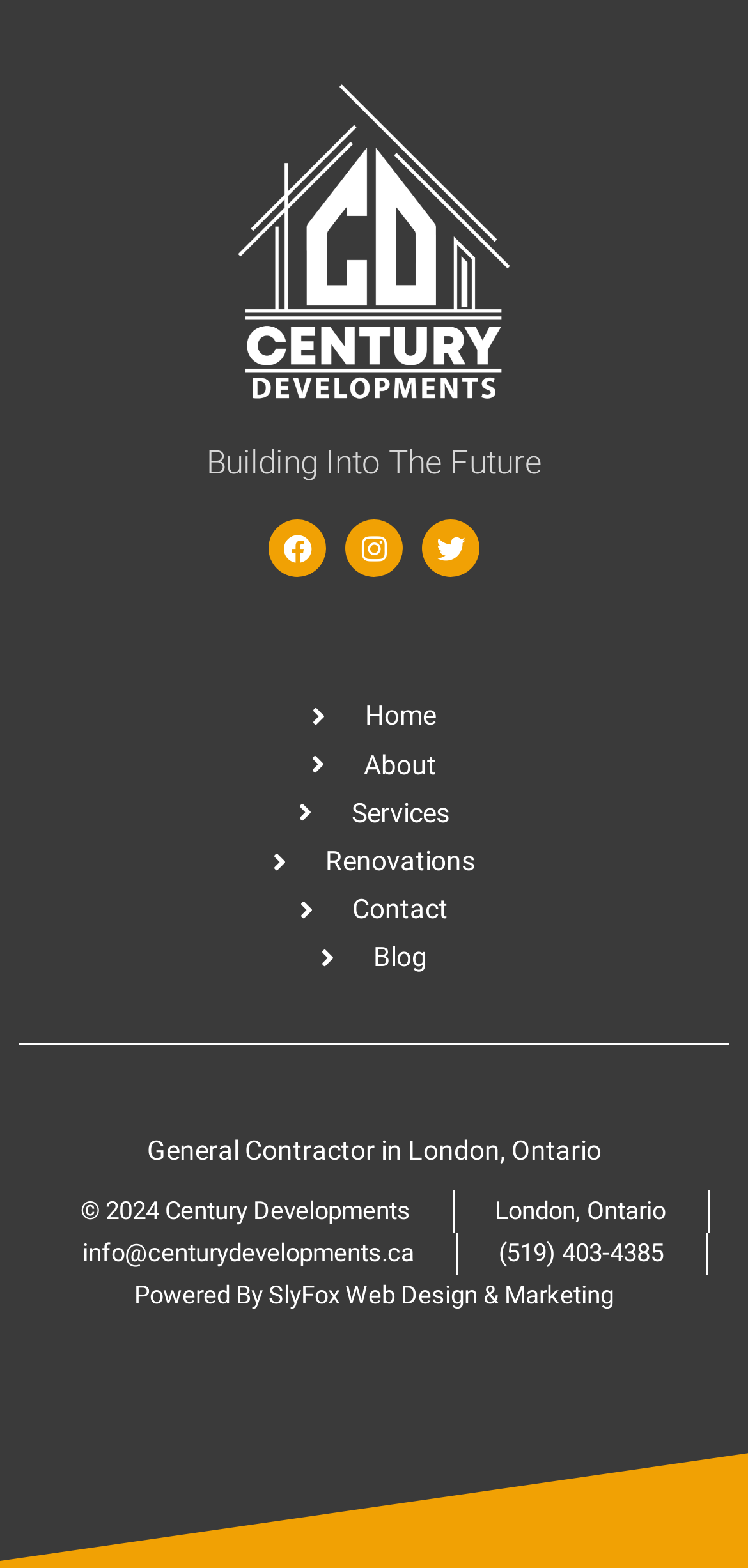Find and specify the bounding box coordinates that correspond to the clickable region for the instruction: "Contact Century Developments".

[0.026, 0.565, 0.974, 0.596]